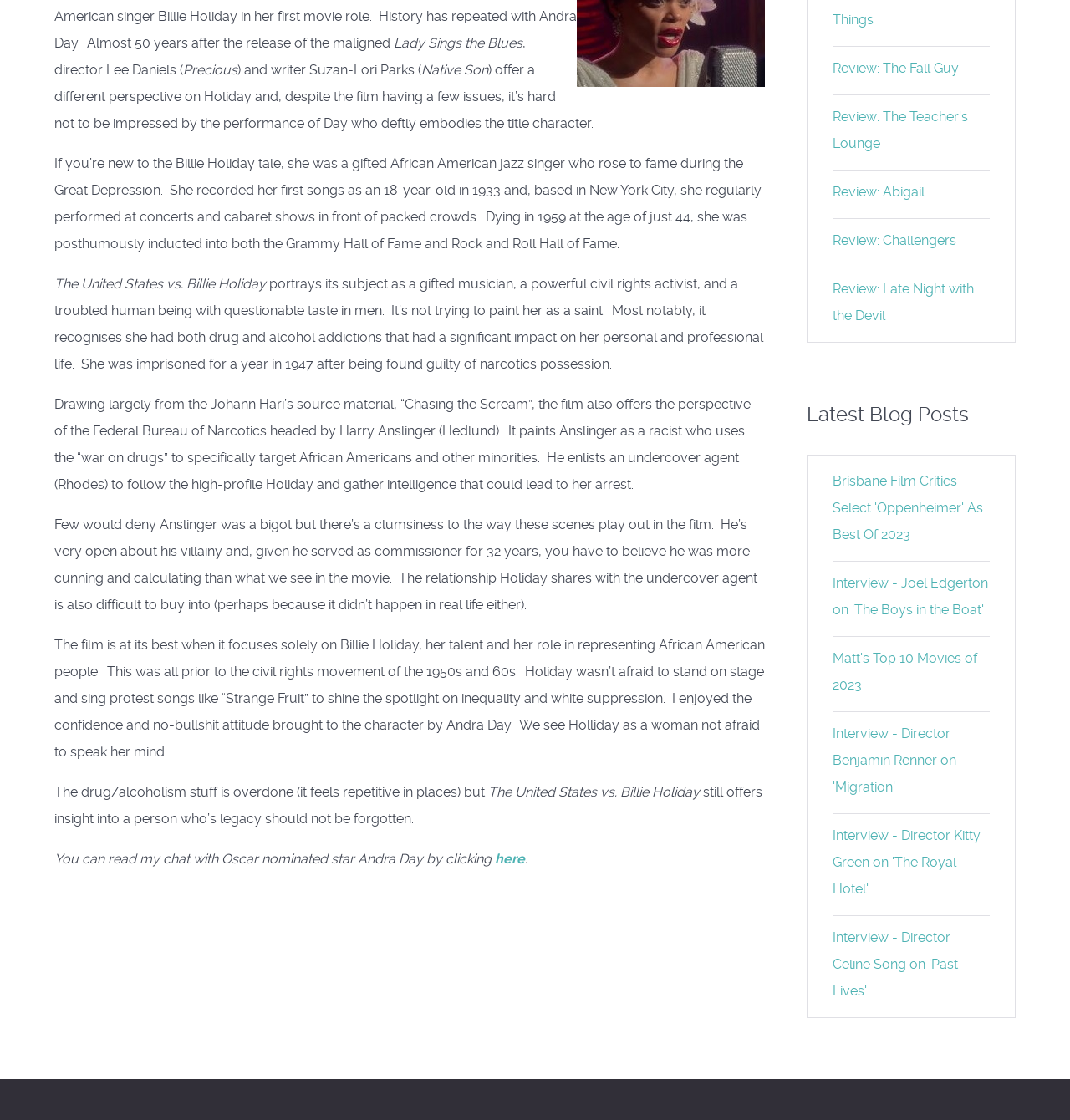Identify the bounding box of the UI element described as follows: "About Us". Provide the coordinates as four float numbers in the range of 0 to 1 [left, top, right, bottom].

None